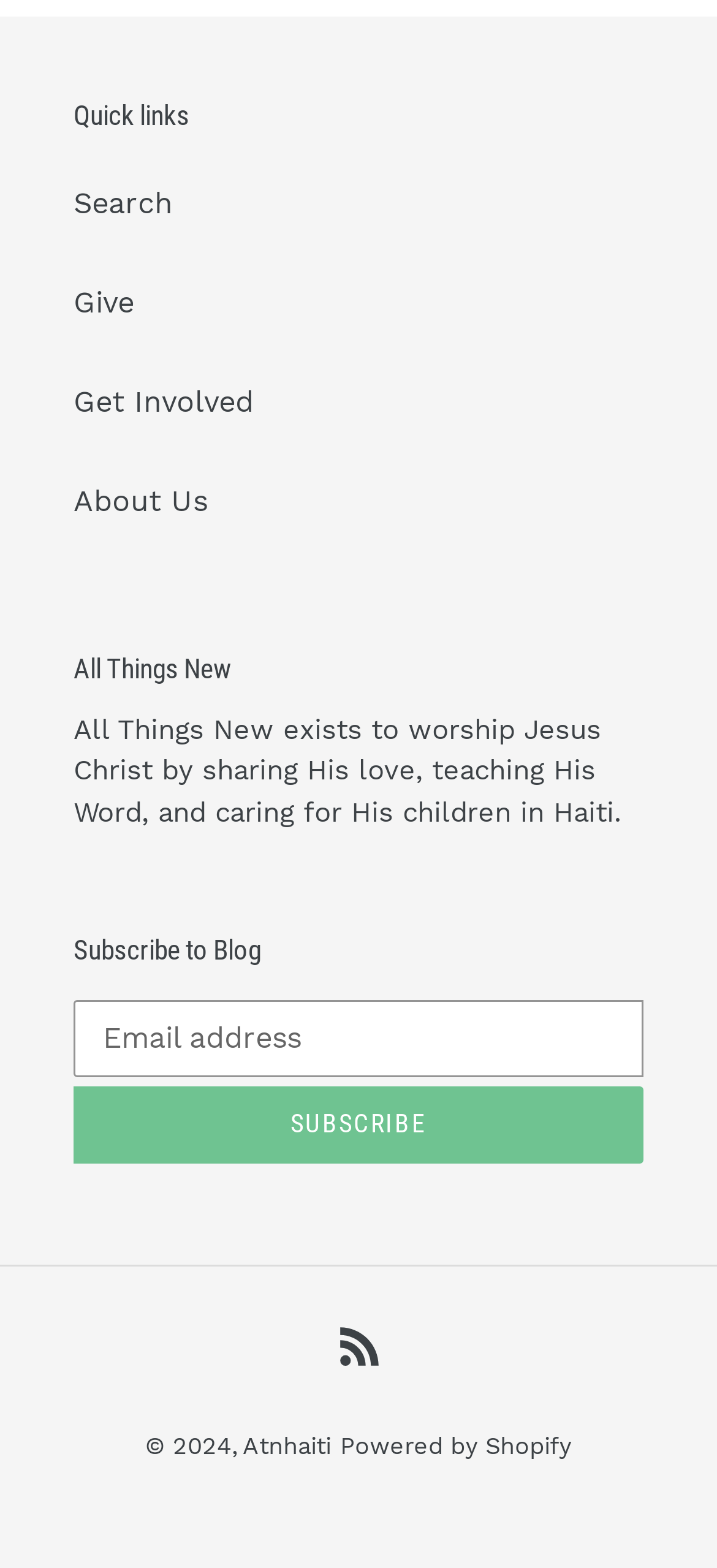Specify the bounding box coordinates of the area to click in order to follow the given instruction: "Search the website."

[0.103, 0.118, 0.241, 0.141]